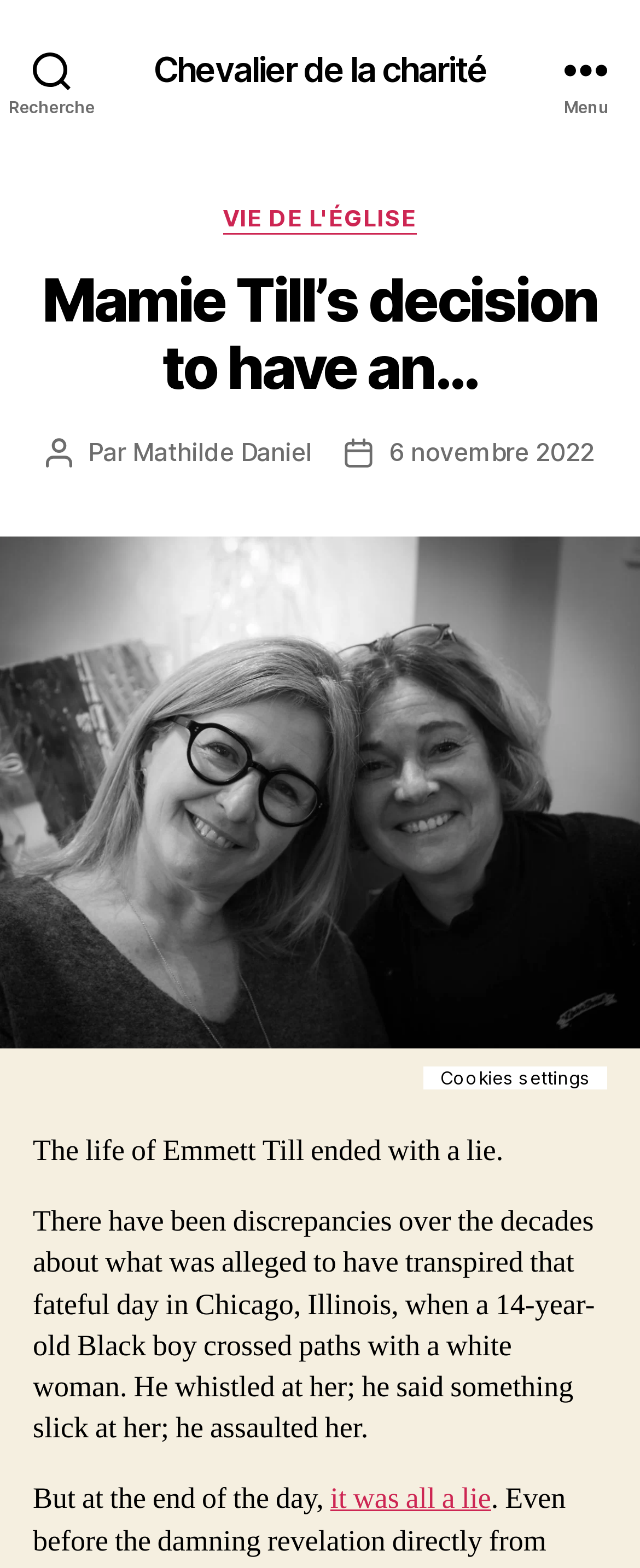Generate the title text from the webpage.

Mamie Till’s decision to have an…